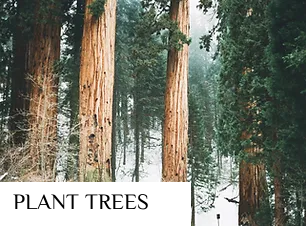Analyze the image and describe all key details you can observe.

The image prominently features majestic snowy woodland trees standing tall amidst a serene winter landscape. Their towering trunks display rich textures and deep colors that contrast beautifully with the white snow covering the ground. Accompanying this natural scene is a bold text overlay that reads "PLANT TREES," emphasizing the mission to support reforestation and environmental conservation efforts. This visual serves as a compelling reminder of the importance of trees in our ecosystem and aligns with the initiative to contribute a portion of profits to causes focused on planting trees and preserving nature.